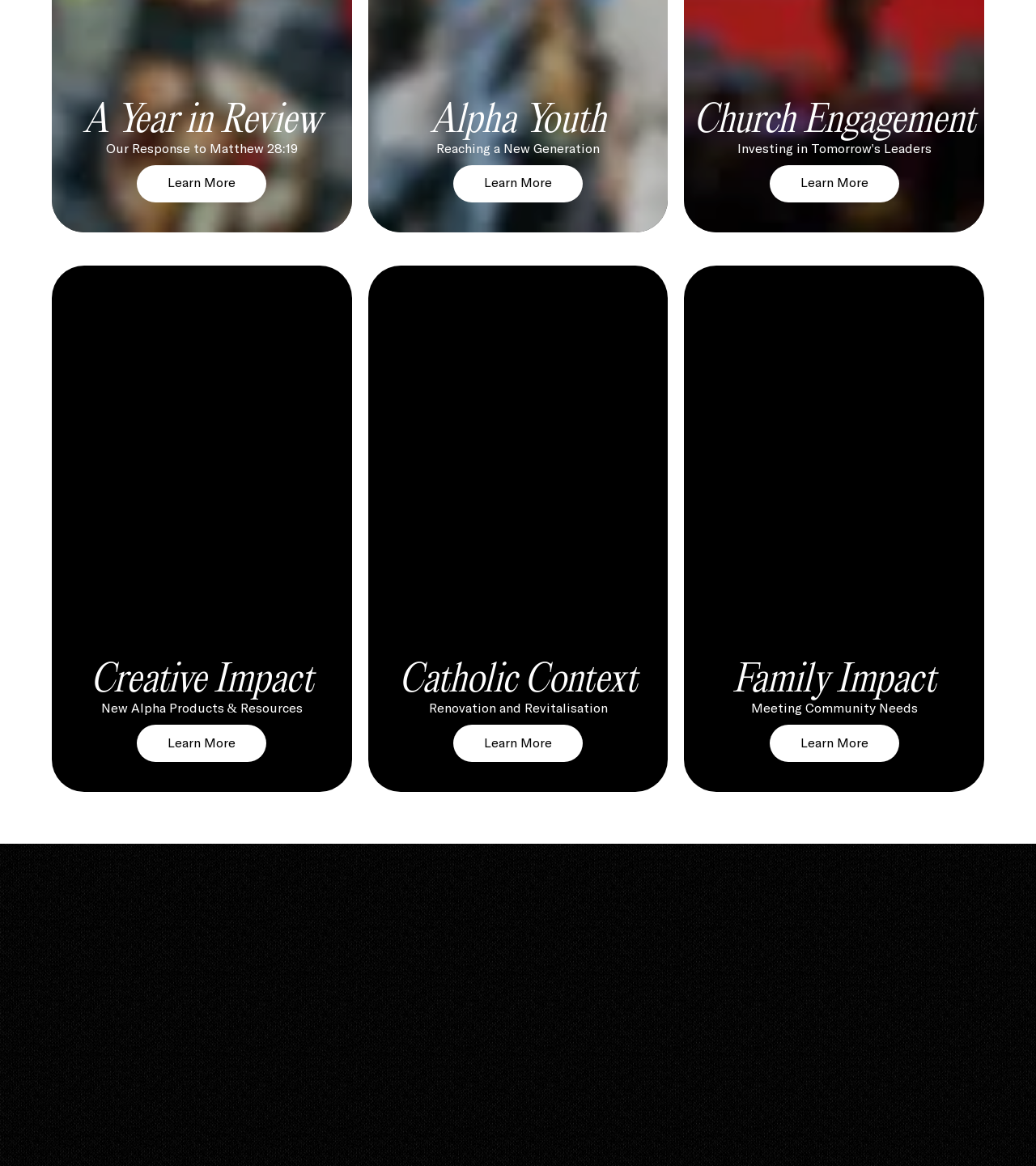How many 'Learn More' links are on the webpage?
Based on the visual details in the image, please answer the question thoroughly.

There are four 'Learn More' links on the webpage, each located below a section title, with bounding box coordinates of [0.132, 0.142, 0.257, 0.174], [0.438, 0.142, 0.562, 0.174], [0.743, 0.142, 0.868, 0.174], and [0.132, 0.622, 0.257, 0.654] respectively.